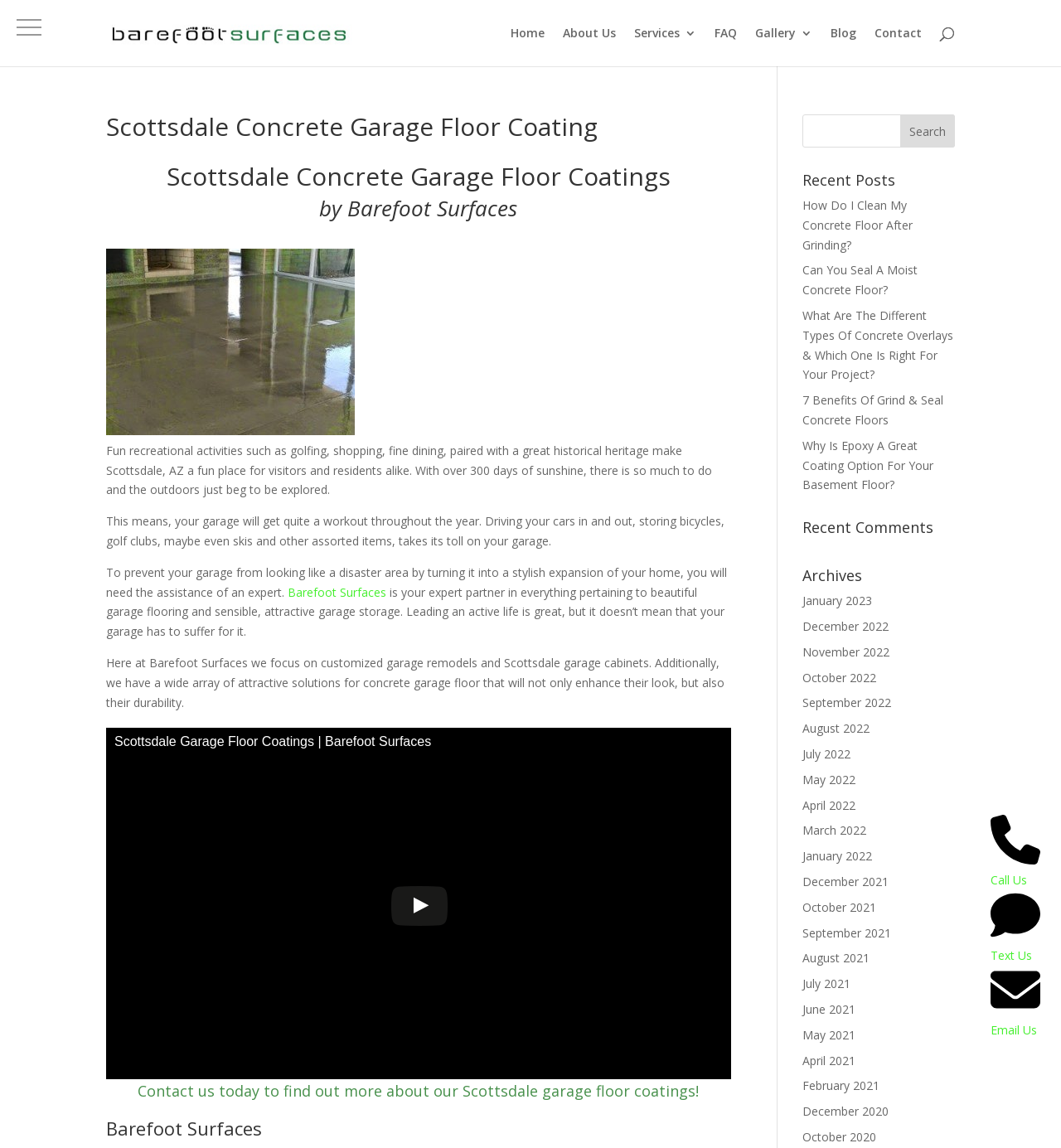What is the company name mentioned on the webpage?
Using the details from the image, give an elaborate explanation to answer the question.

The company name 'Barefoot Surfaces' is mentioned multiple times on the webpage, including in the logo, navigation menu, and content sections.